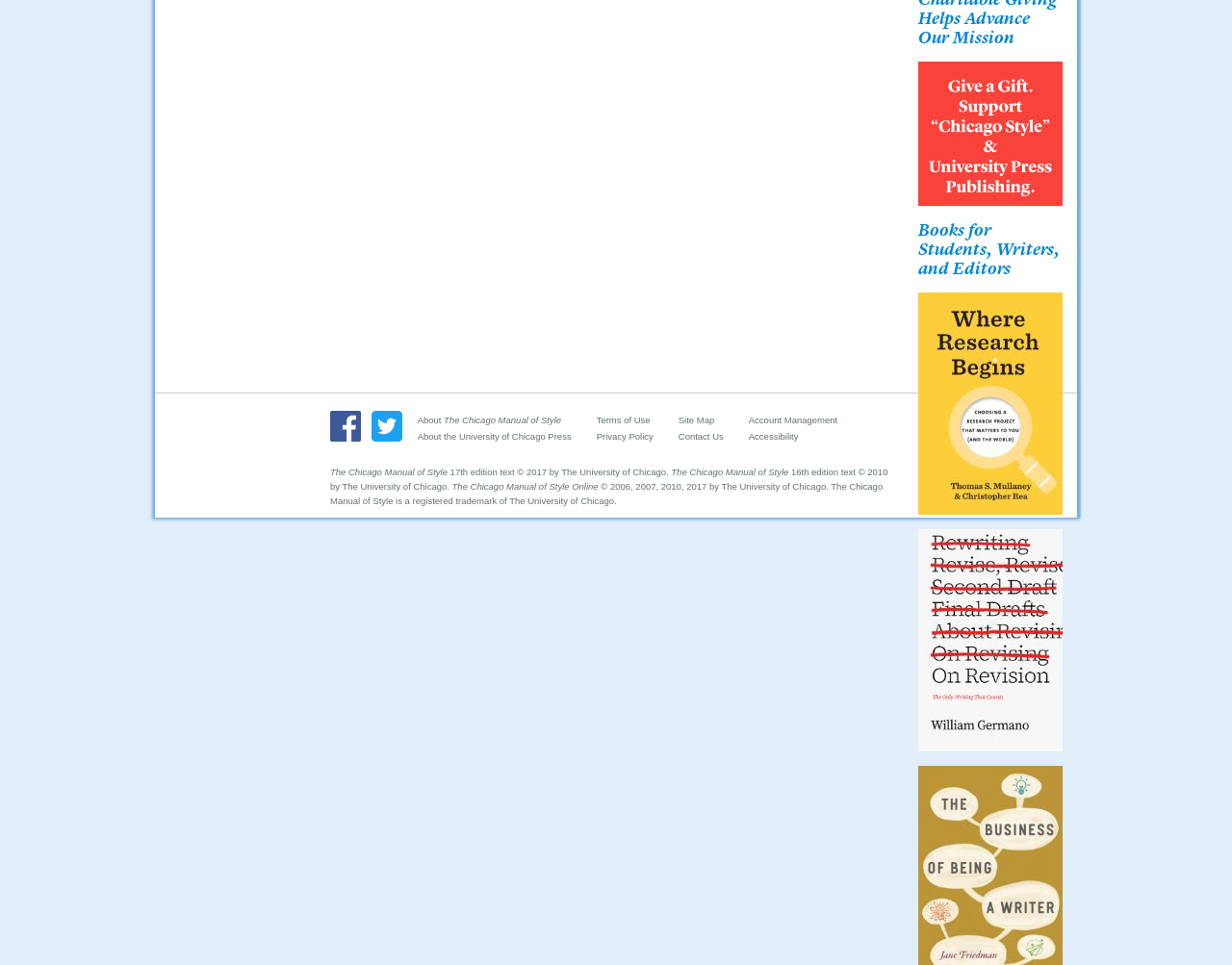Please indicate the bounding box coordinates of the element's region to be clicked to achieve the instruction: "Click the 'Home' link". Provide the coordinates as four float numbers between 0 and 1, i.e., [left, top, right, bottom].

None